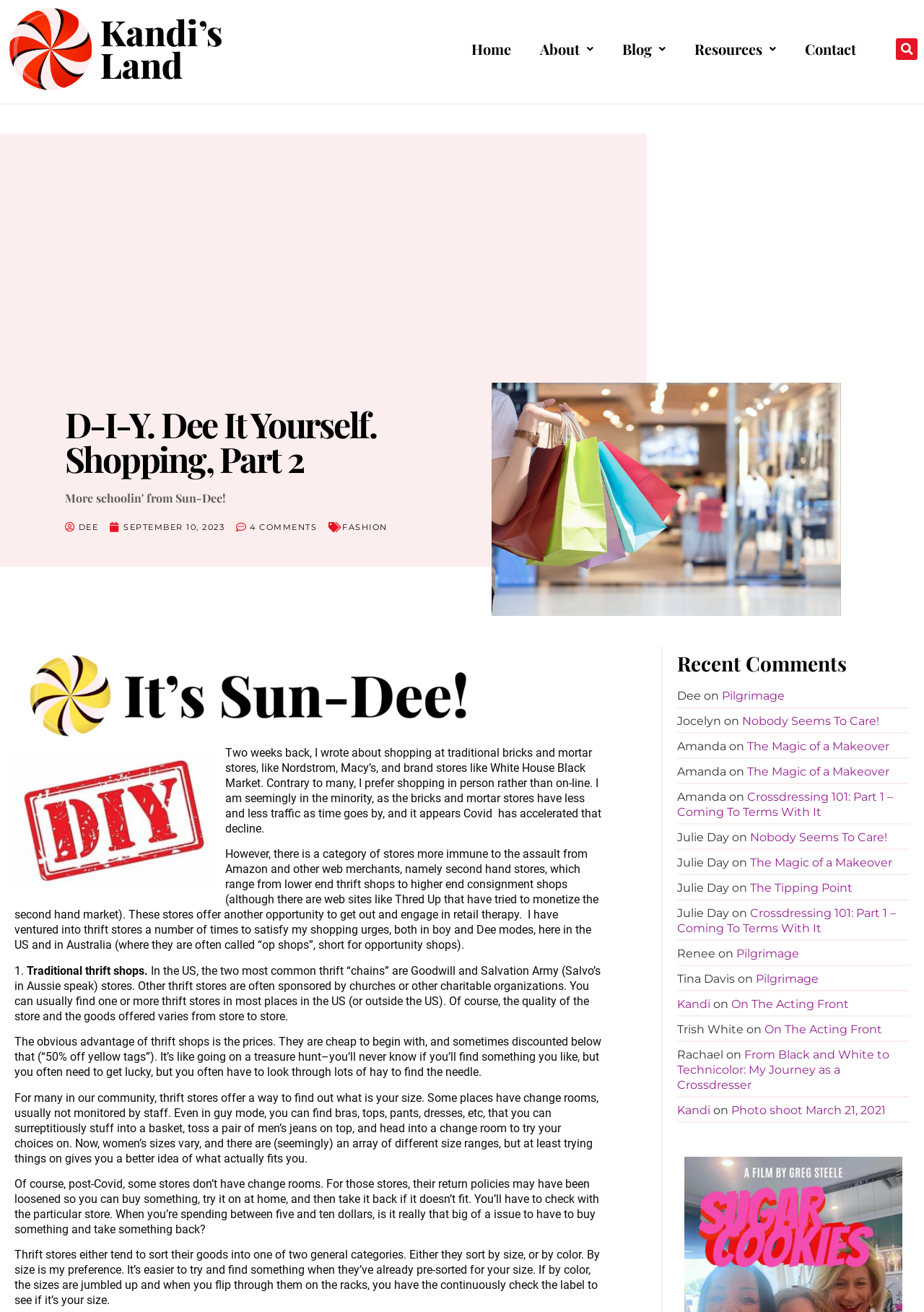Pinpoint the bounding box coordinates of the area that must be clicked to complete this instruction: "Click on the 'Home' link".

[0.499, 0.003, 0.573, 0.03]